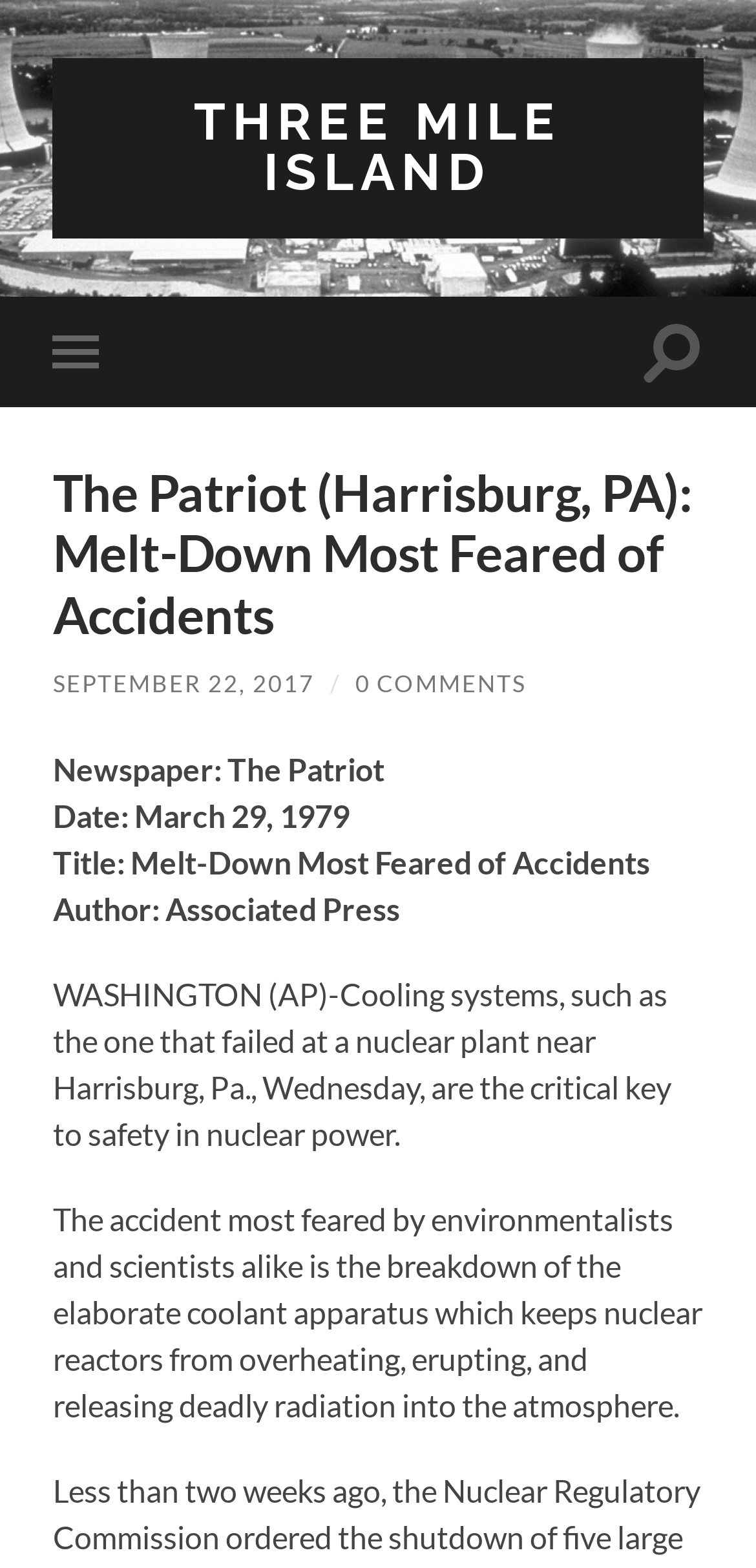Please respond in a single word or phrase: 
What is the date of the article?

March 29, 1979